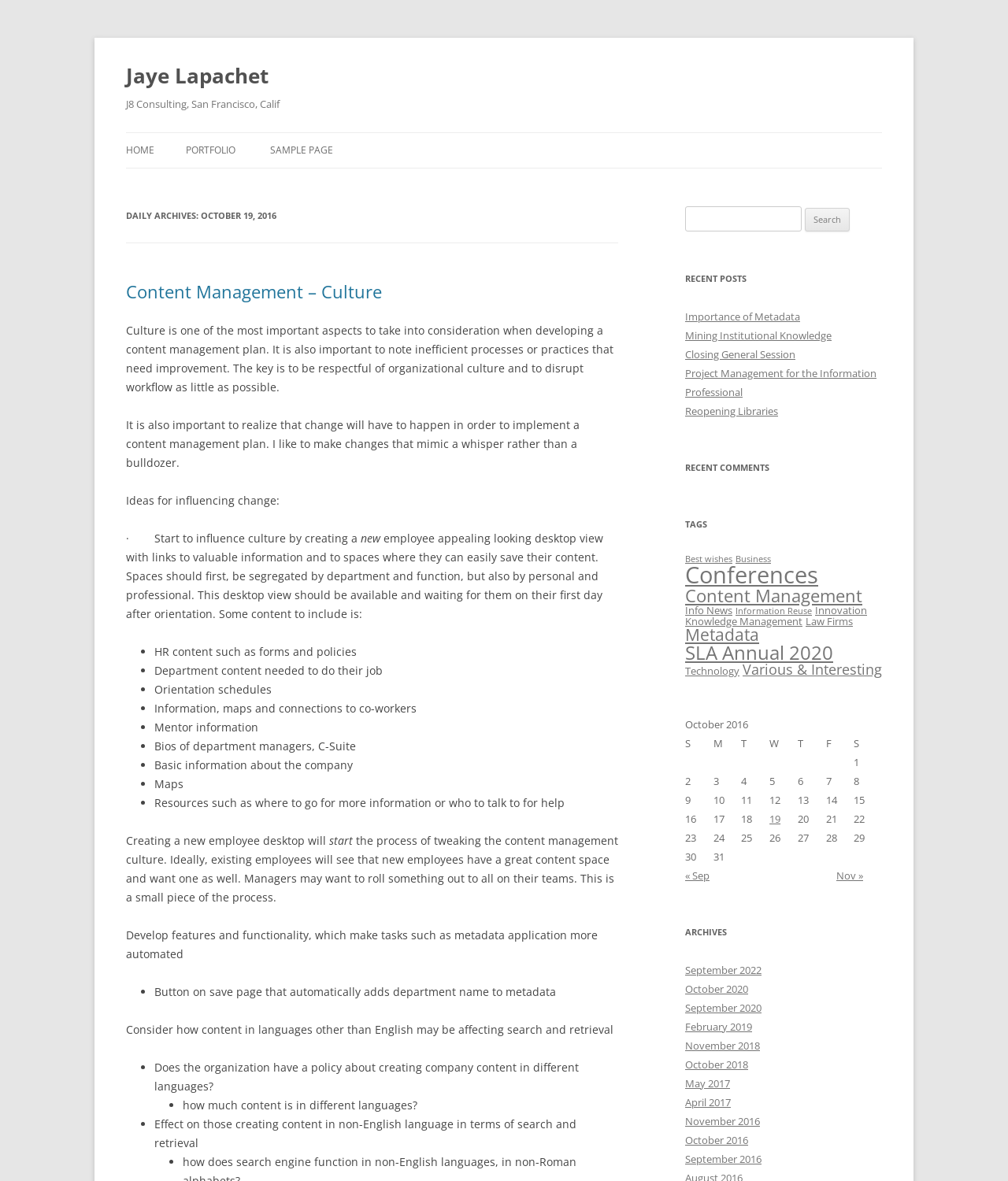What is the main topic of the content? Refer to the image and provide a one-word or short phrase answer.

Content Management